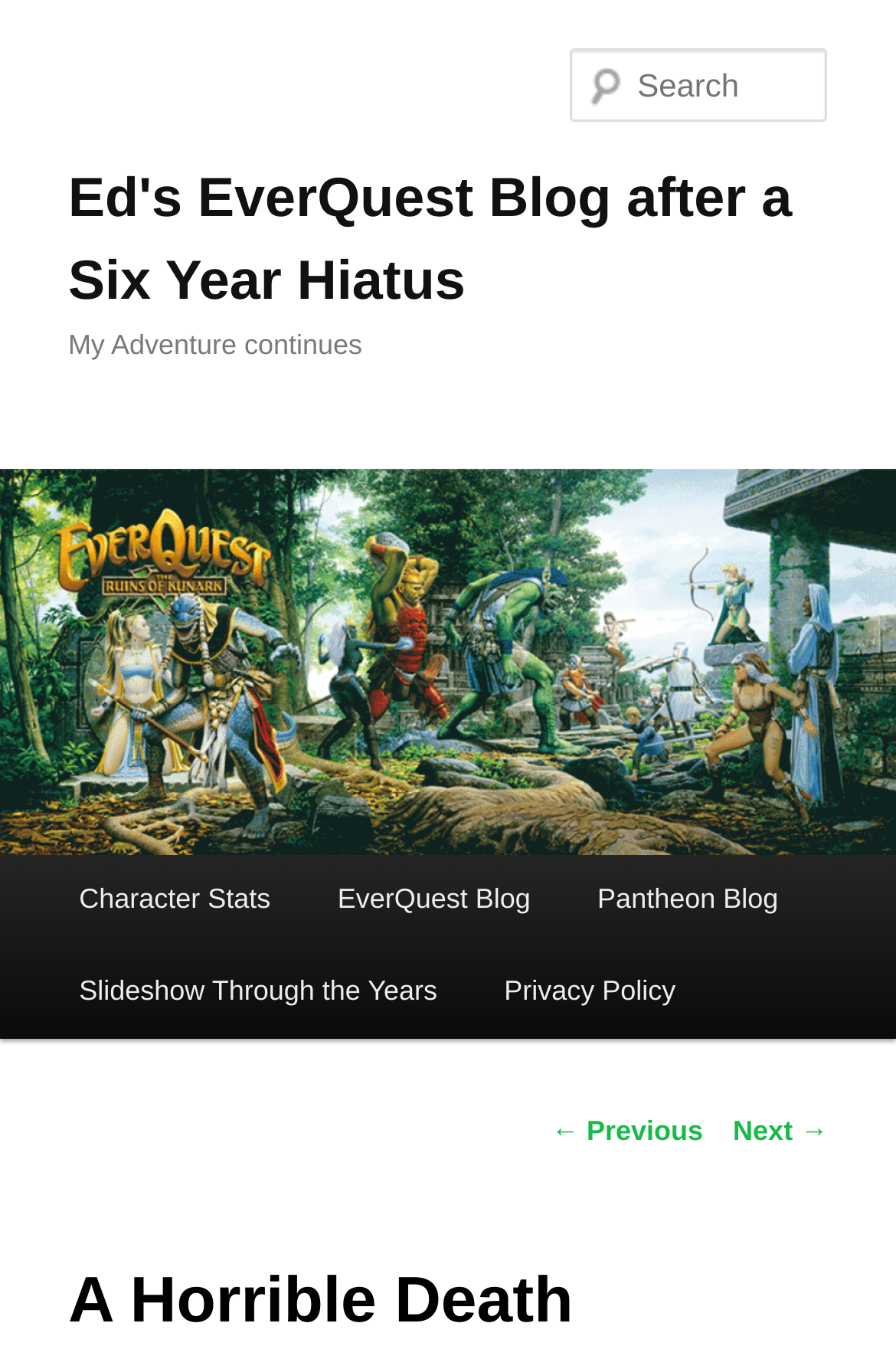Please give a succinct answer to the question in one word or phrase:
What type of content is the website about?

EverQuest